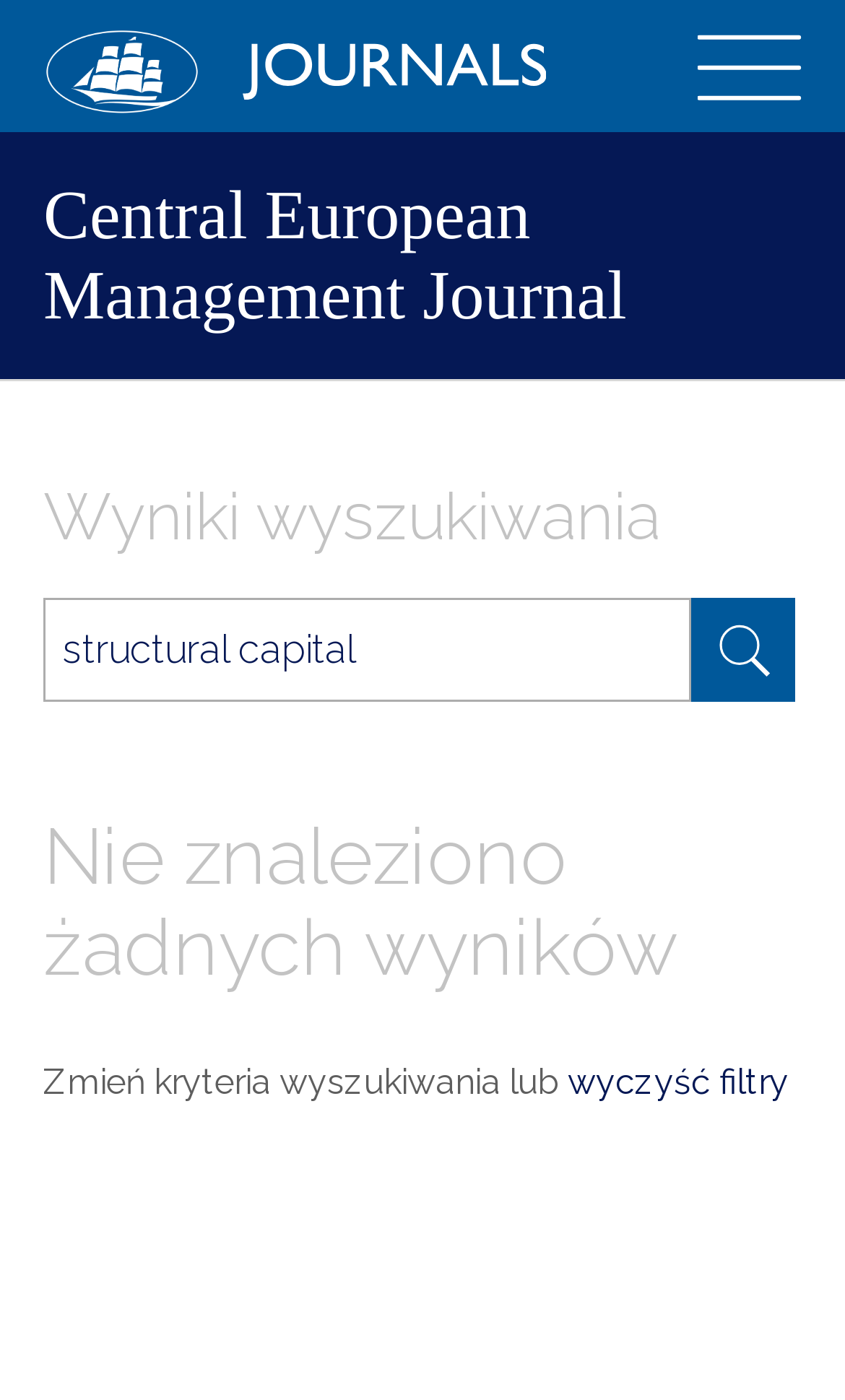What is the purpose of the textbox?
Based on the image, please offer an in-depth response to the question.

I inferred the purpose of the textbox by looking at the placeholder text 'Wpisz tytuł, autora, słowo kluczowe...' which suggests that it is a search box. Additionally, the button next to it has no text, which is common for search buttons.